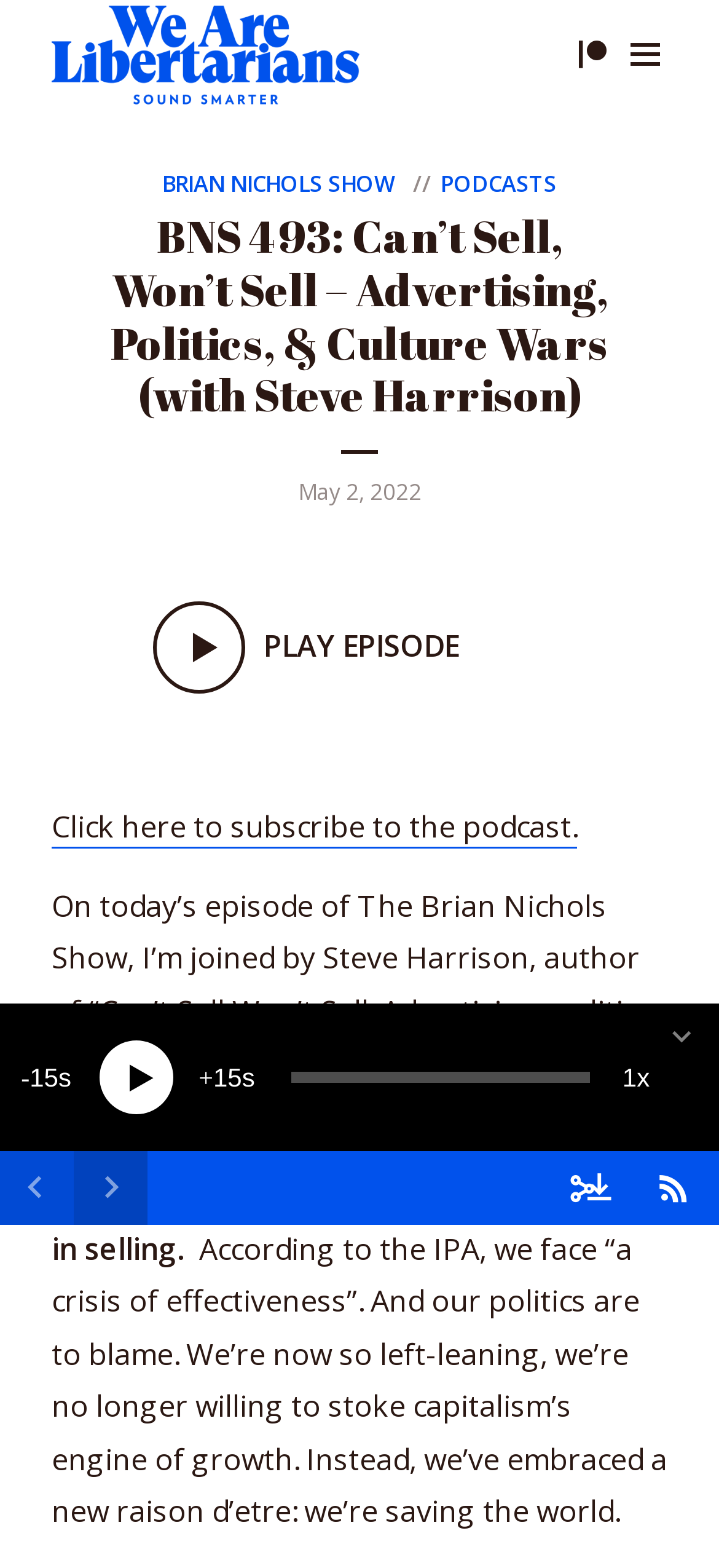Provide a brief response to the question below using a single word or phrase: 
What is the author's book title?

Can't Sell Won't Sell